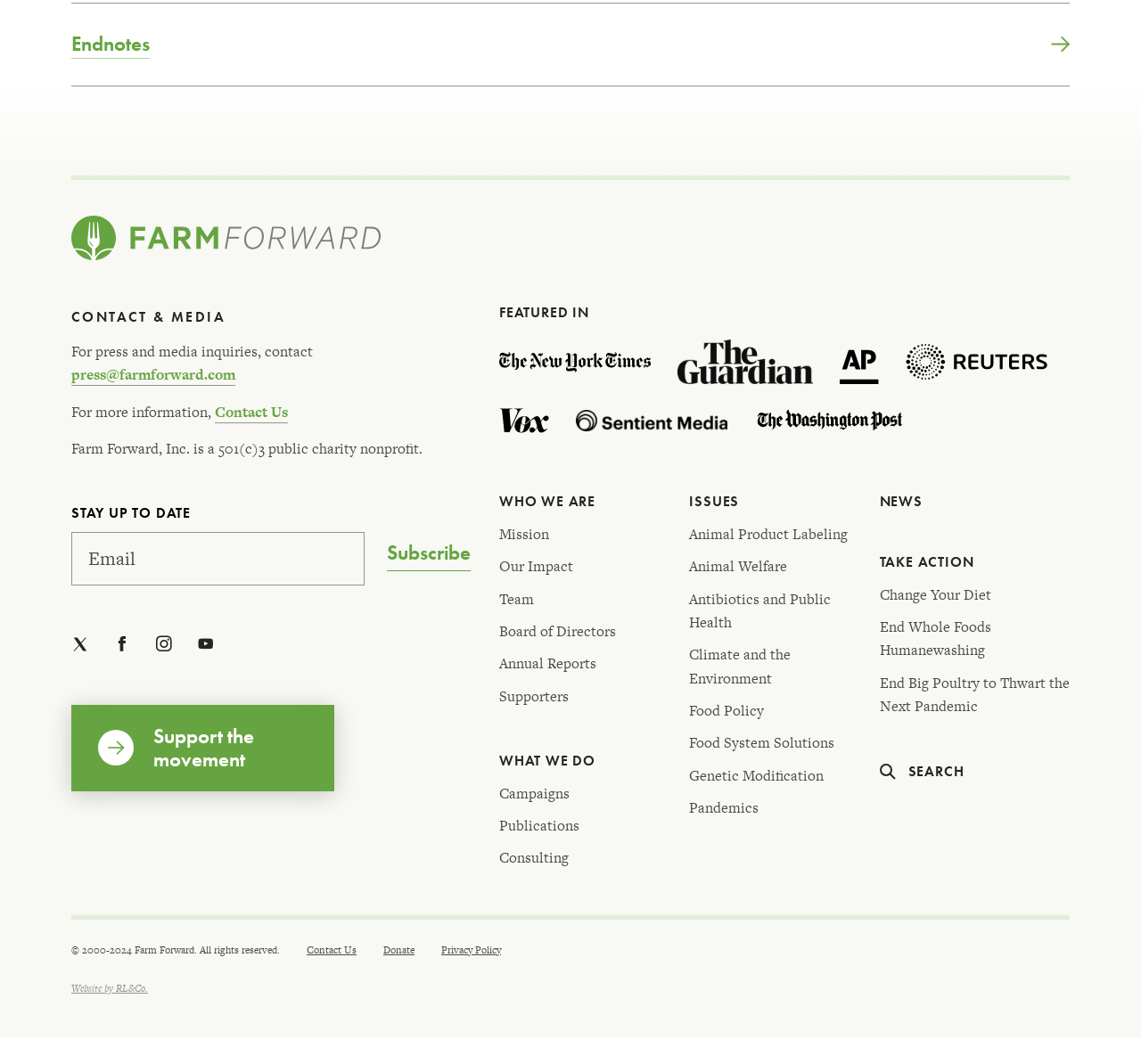Please respond to the question using a single word or phrase:
What is the topic of the 'ISSUES' section?

Food and animal welfare